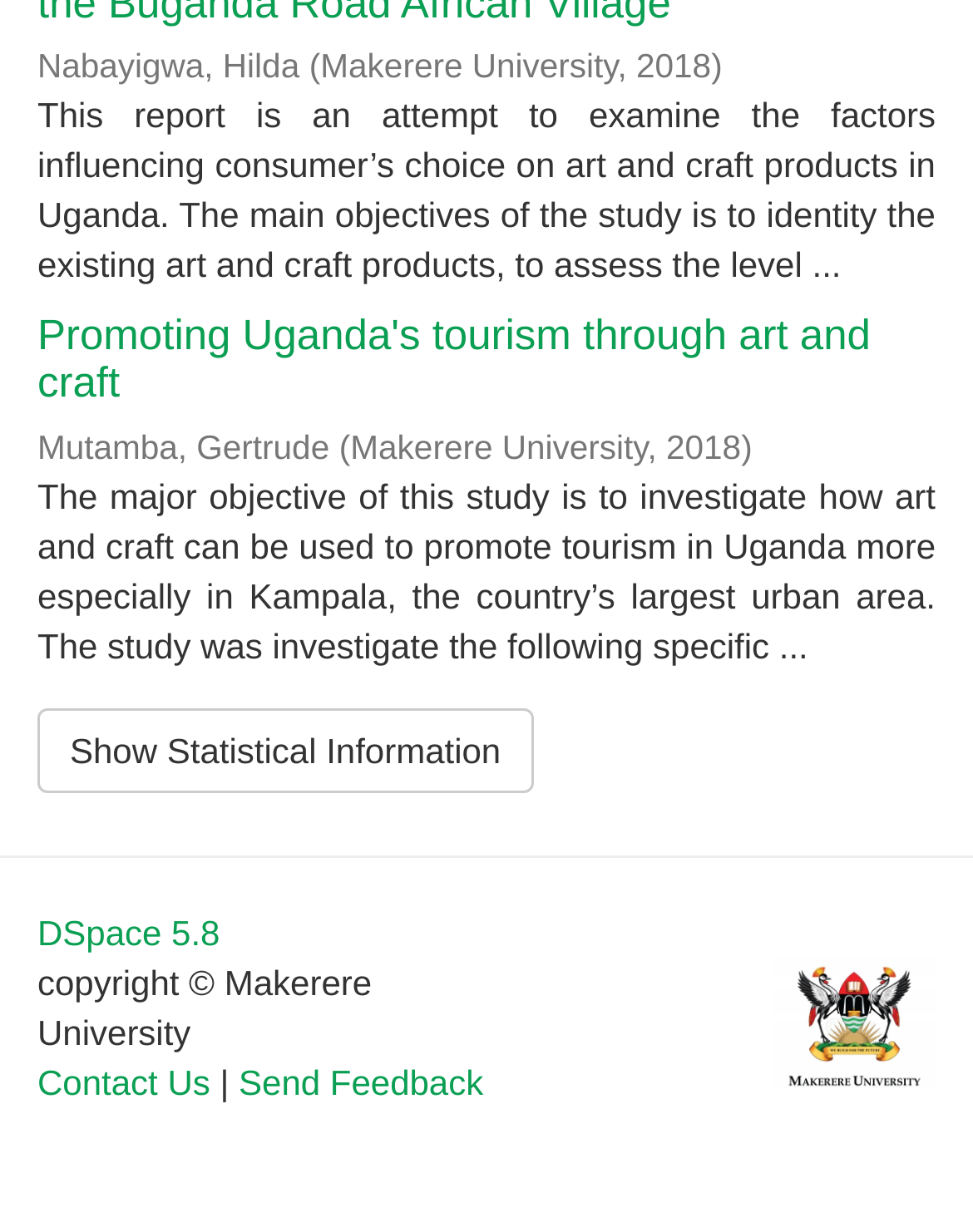What is the name of the author of the first report?
Provide a comprehensive and detailed answer to the question.

The first report is titled 'Promoting Uganda's tourism through art and craft' and the author's name is mentioned as Nabayigwa, Hilda, which can be found at the top of the webpage.